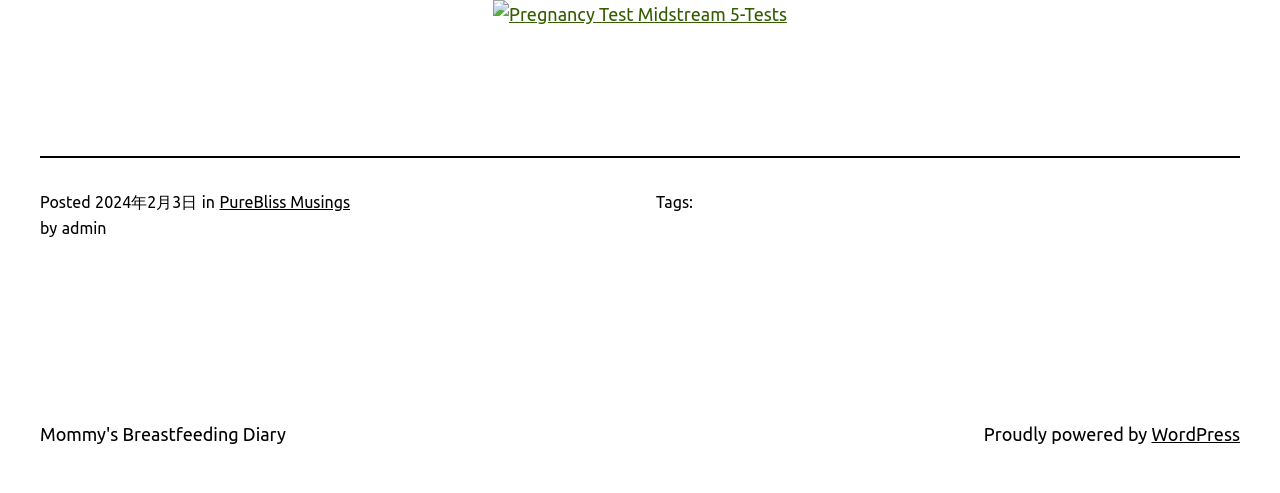Refer to the image and provide a thorough answer to this question:
Who is the author of the first post?

The author of the first post can be found by looking at the StaticText element with the text 'by' which is followed by another StaticText element with the text 'admin', indicating that 'admin' is the author of the post.